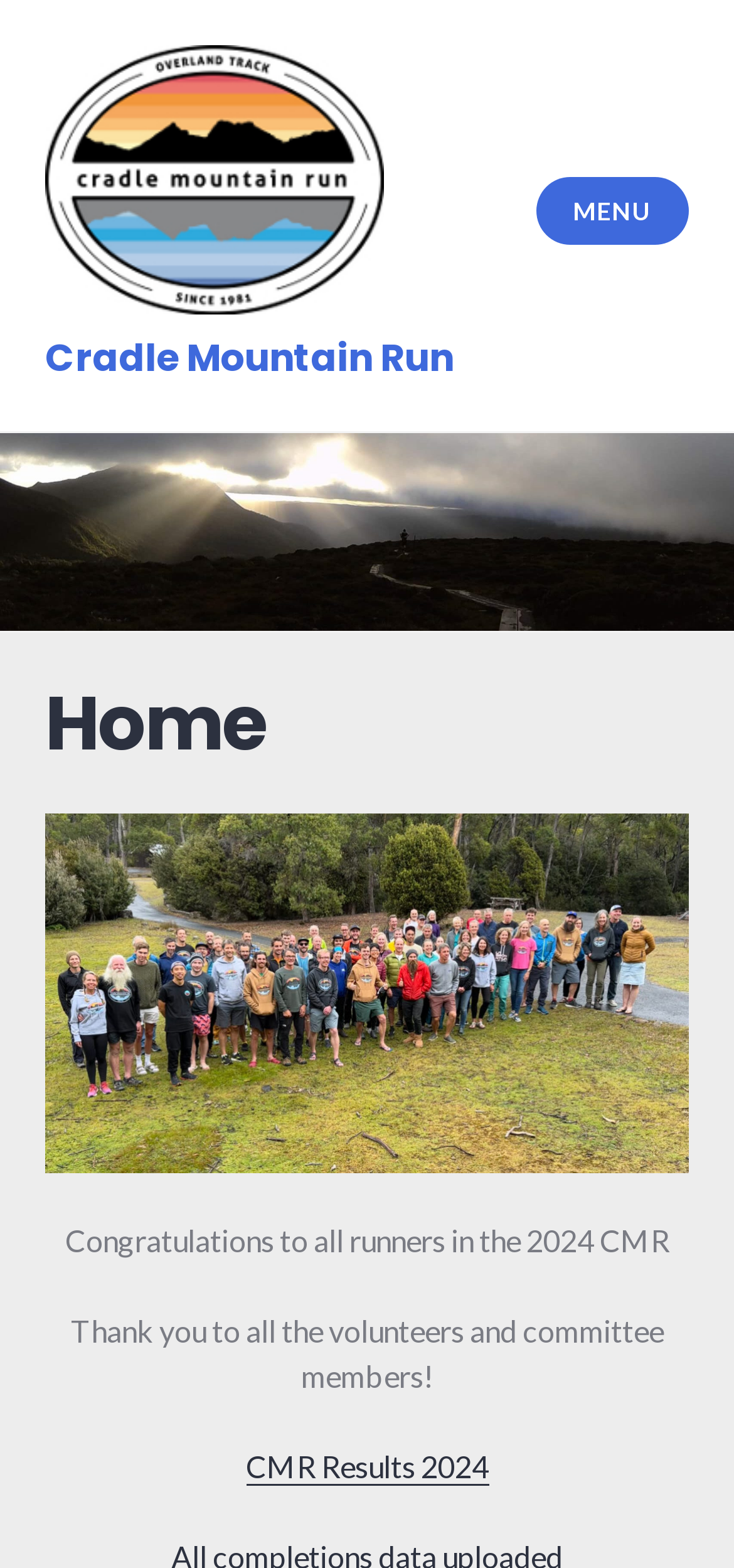Identify the bounding box coordinates for the UI element described as follows: "Menu". Ensure the coordinates are four float numbers between 0 and 1, formatted as [left, top, right, bottom].

[0.73, 0.113, 0.938, 0.156]